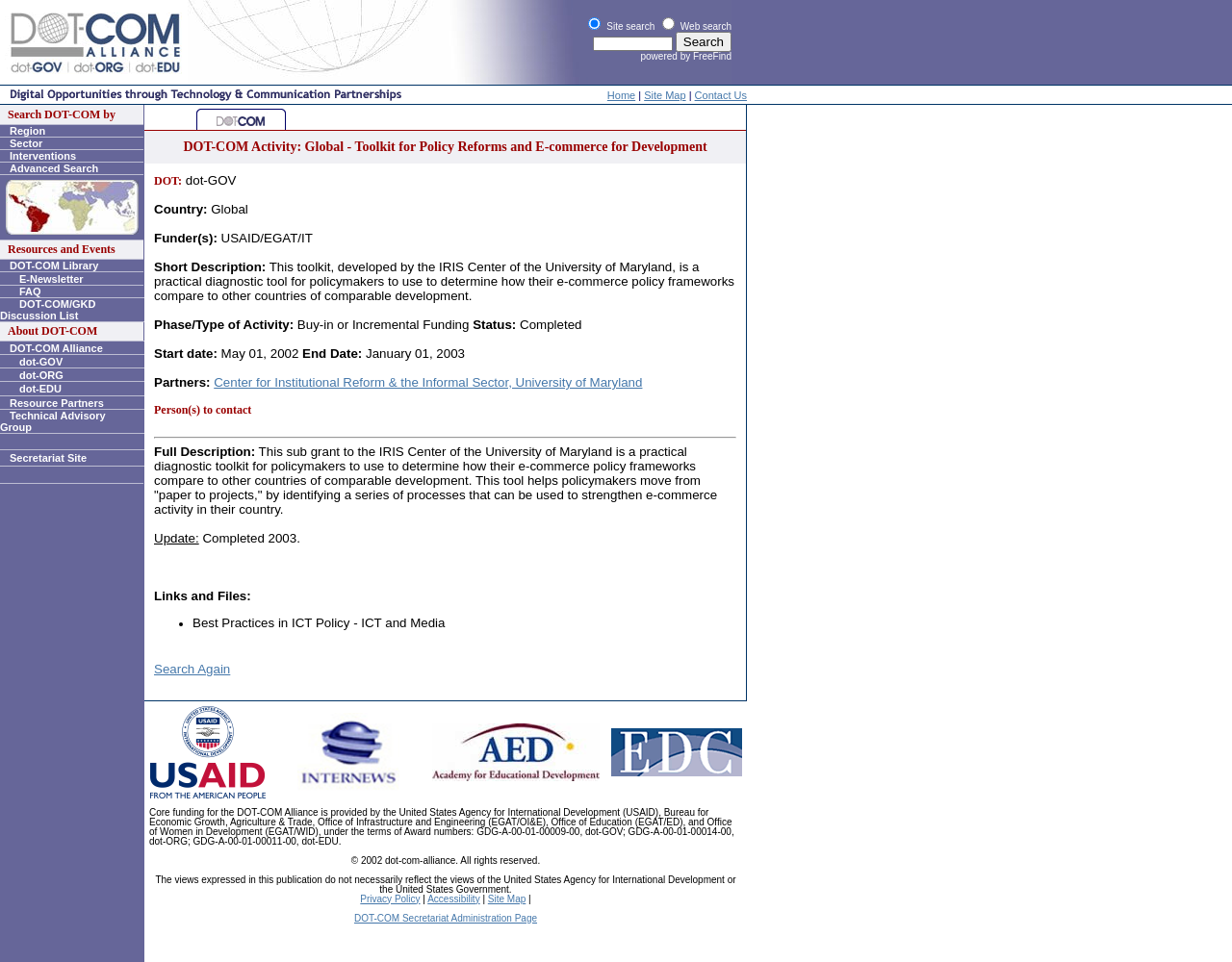How many search options are available?
Using the image, elaborate on the answer with as much detail as possible.

There are two radio buttons for search options, one for 'Site search' and one for 'Web search', located in a grid cell with bounding box coordinates [0.152, 0.0, 0.594, 0.088].